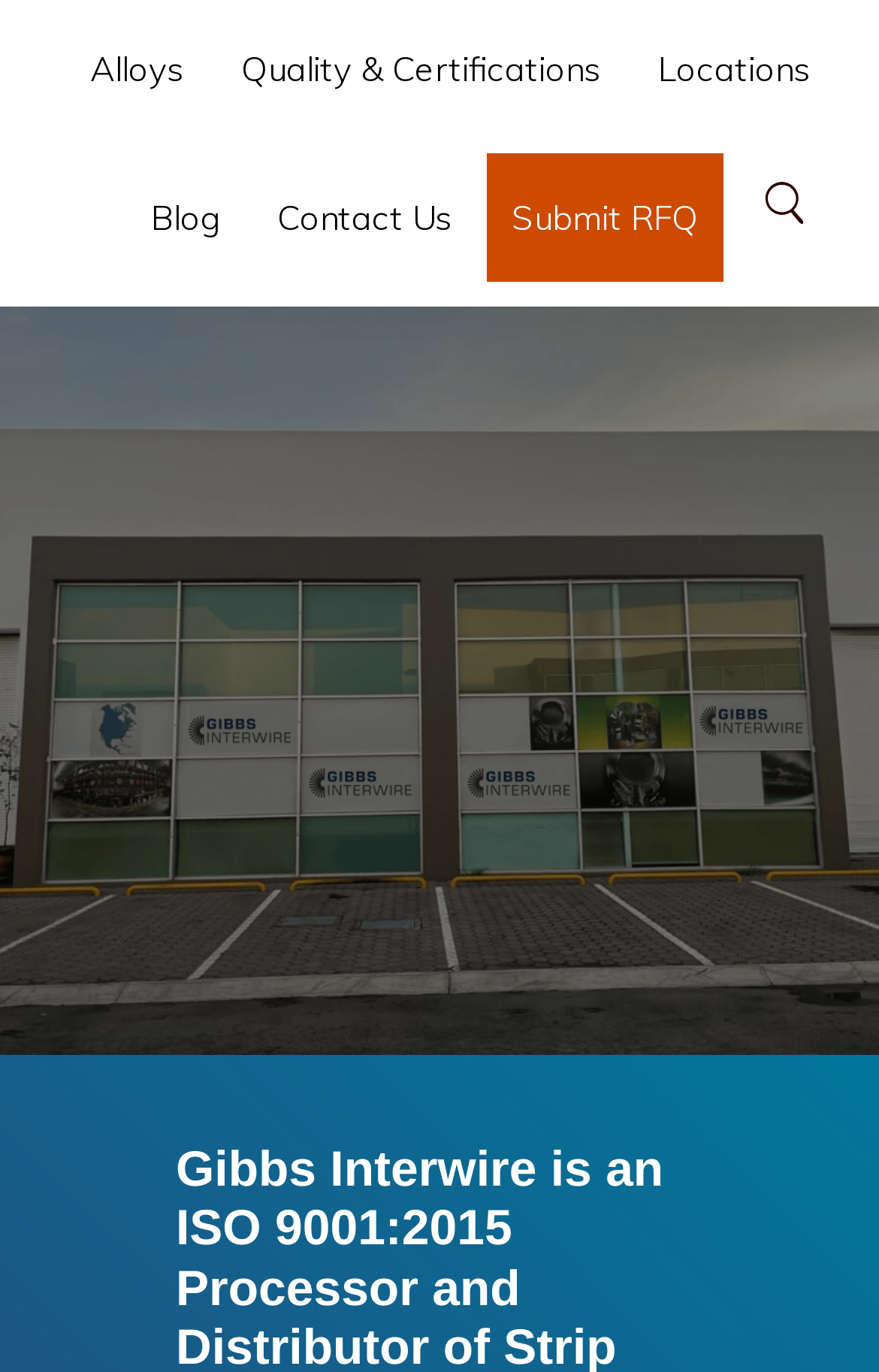Calculate the bounding box coordinates of the UI element given the description: "— Application".

None